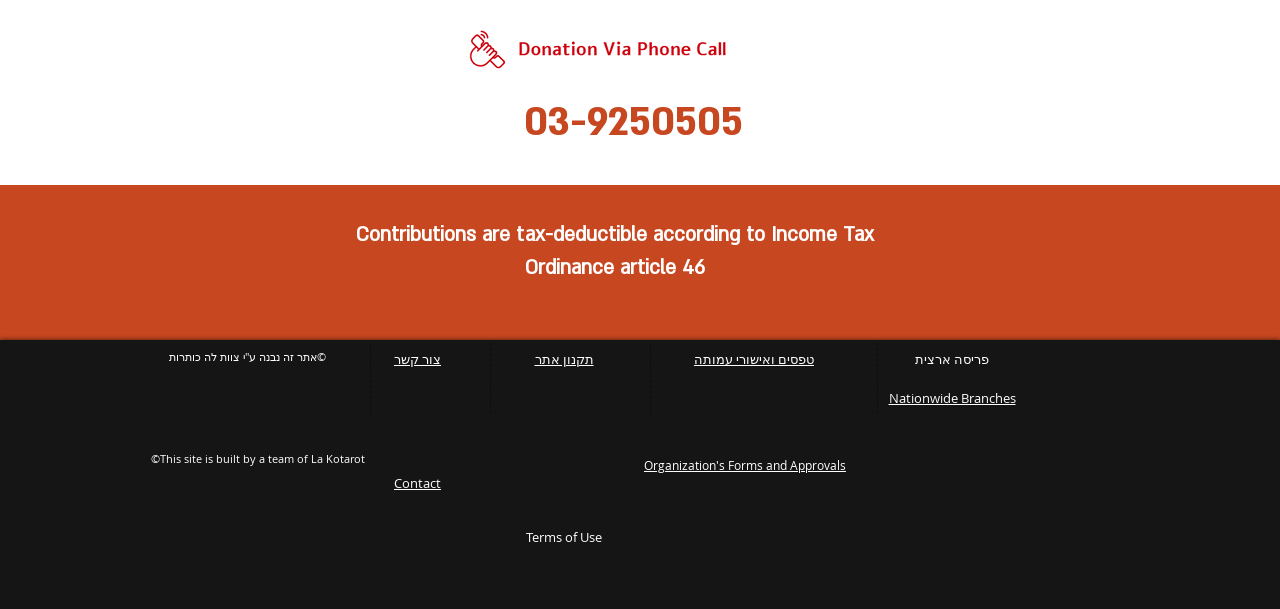Identify the bounding box coordinates of the part that should be clicked to carry out this instruction: "Visit the YouTube channel".

[0.797, 0.595, 0.816, 0.636]